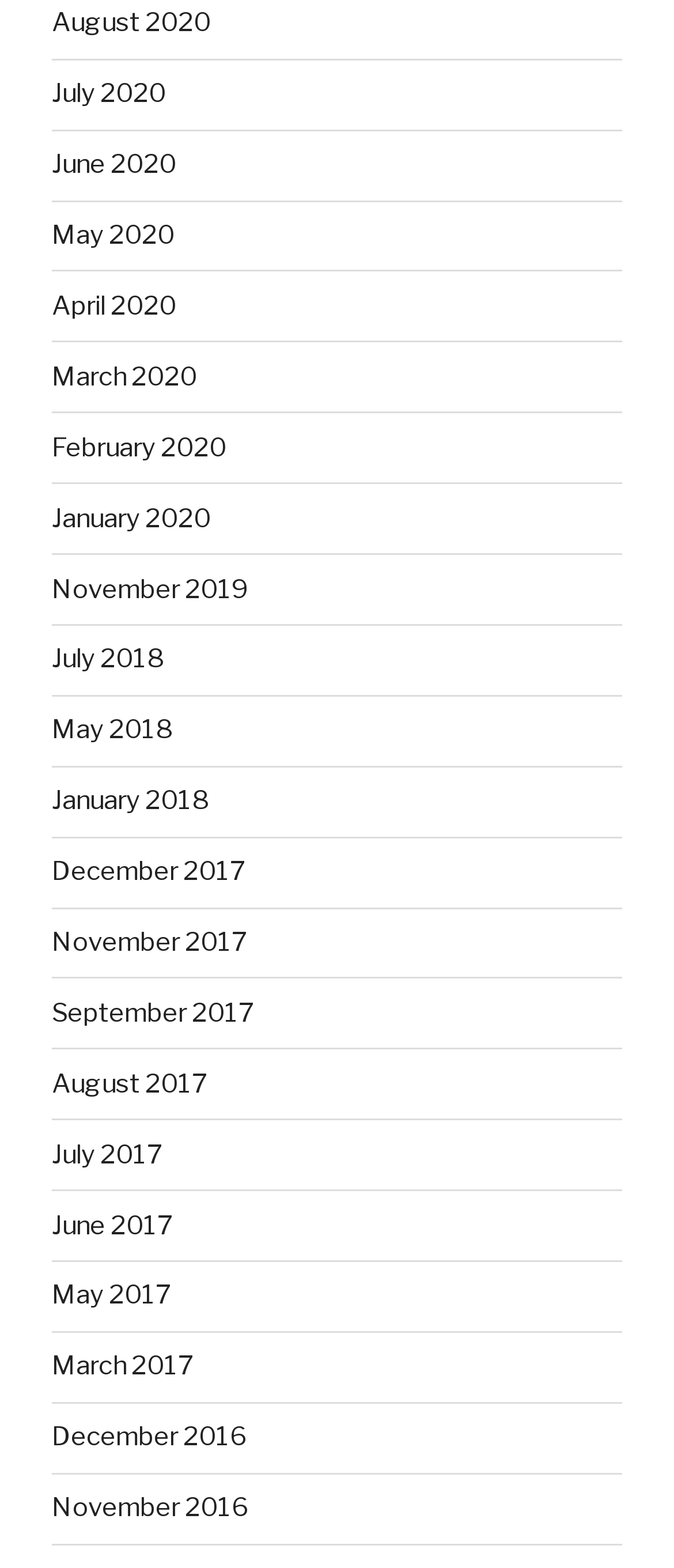Indicate the bounding box coordinates of the element that needs to be clicked to satisfy the following instruction: "Read news about Comics". The coordinates should be four float numbers between 0 and 1, i.e., [left, top, right, bottom].

None